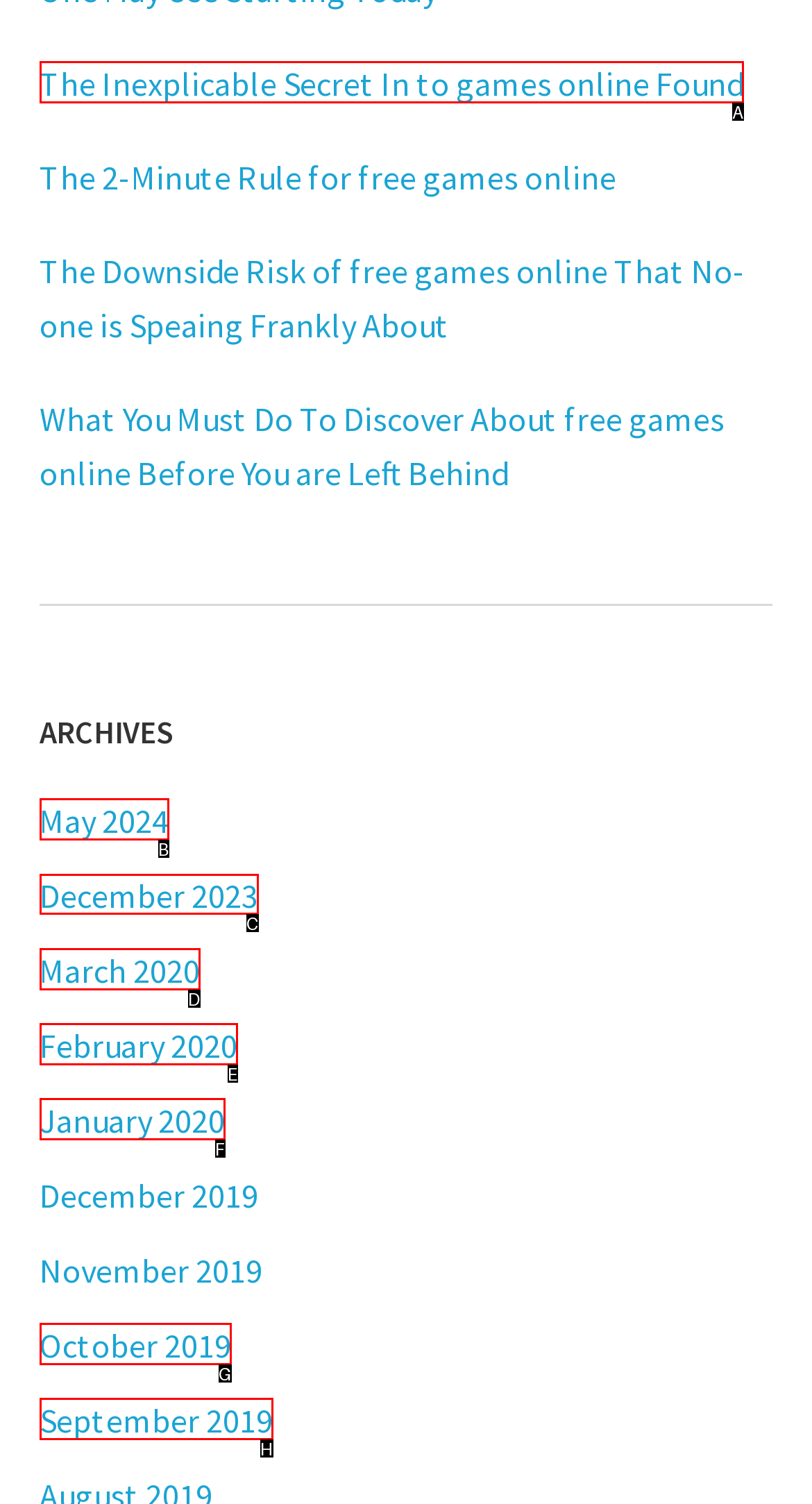Which UI element should be clicked to perform the following task: Explore free games online articles from December 2023? Answer with the corresponding letter from the choices.

C